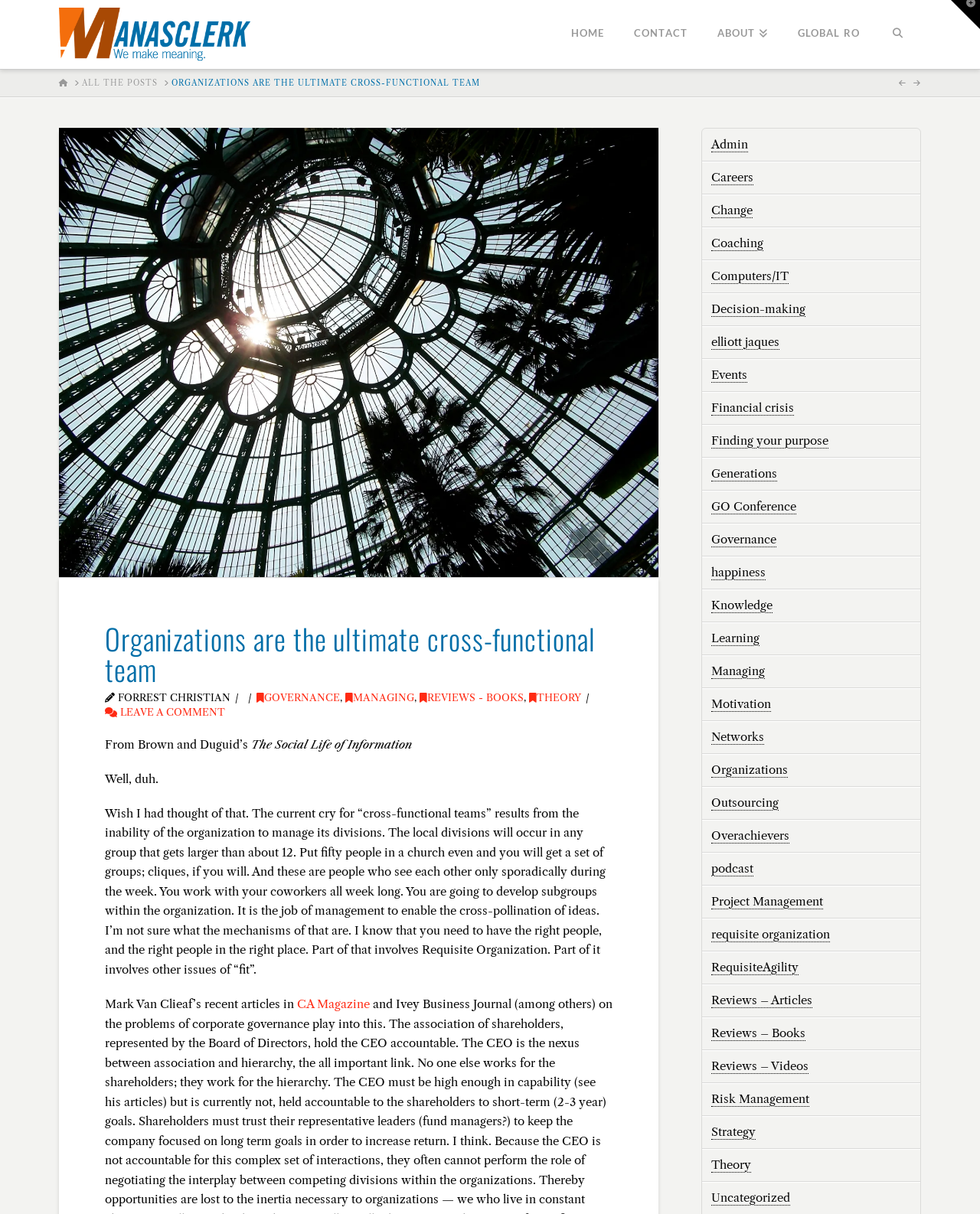What is the name of the blog?
From the image, respond with a single word or phrase.

Requisite Readings